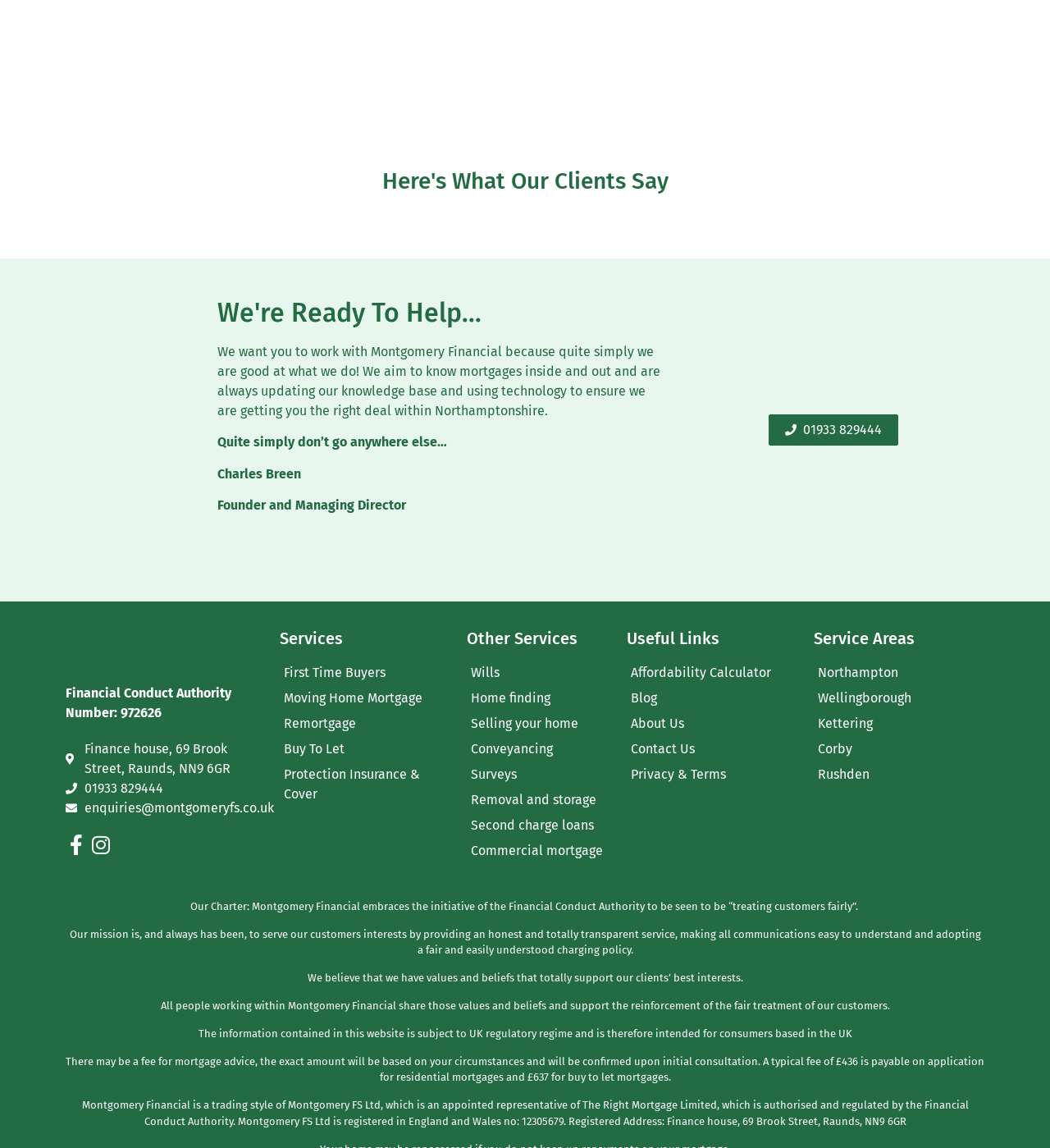Please identify the bounding box coordinates of the element's region that I should click in order to complete the following instruction: "Visit the Facebook page". The bounding box coordinates consist of four float numbers between 0 and 1, i.e., [left, top, right, bottom].

[0.062, 0.727, 0.082, 0.745]